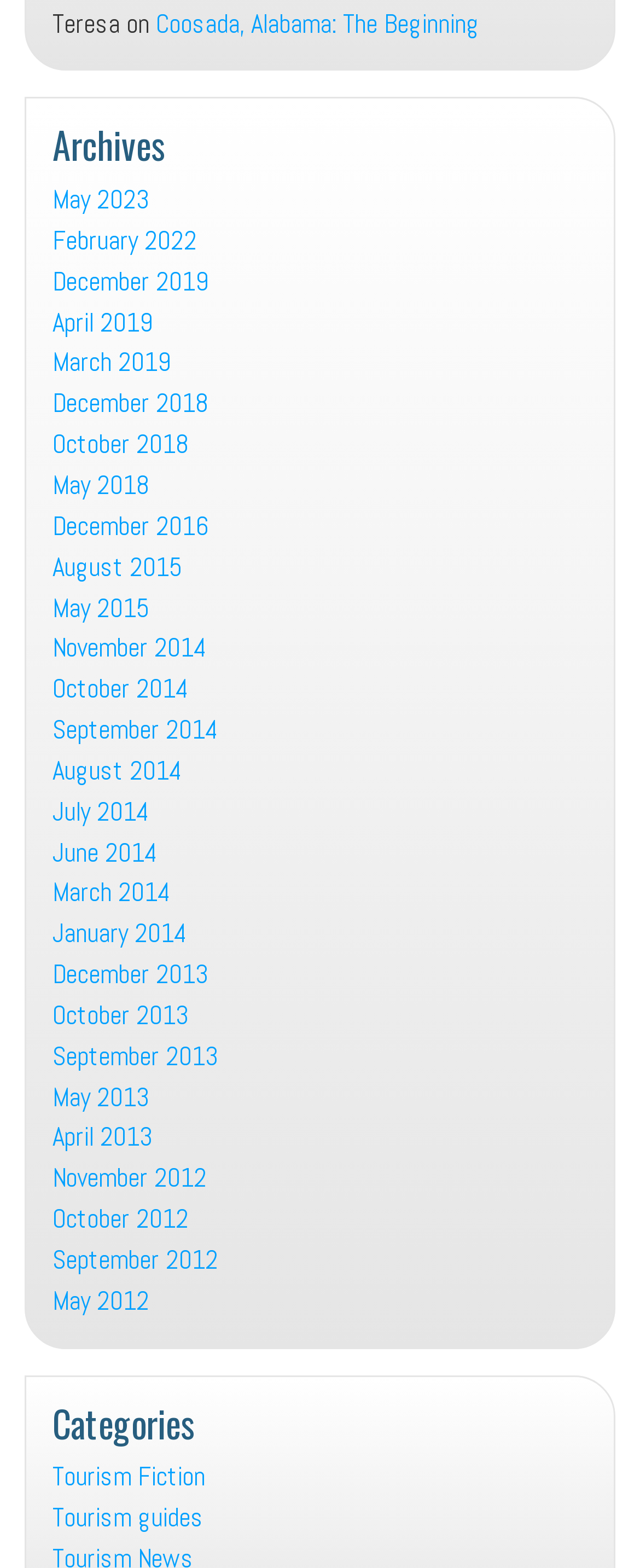Based on the element description Coosada, Alabama: The Beginning, identify the bounding box of the UI element in the given webpage screenshot. The coordinates should be in the format (top-left x, top-left y, bottom-right x, bottom-right y) and must be between 0 and 1.

[0.244, 0.004, 0.749, 0.026]